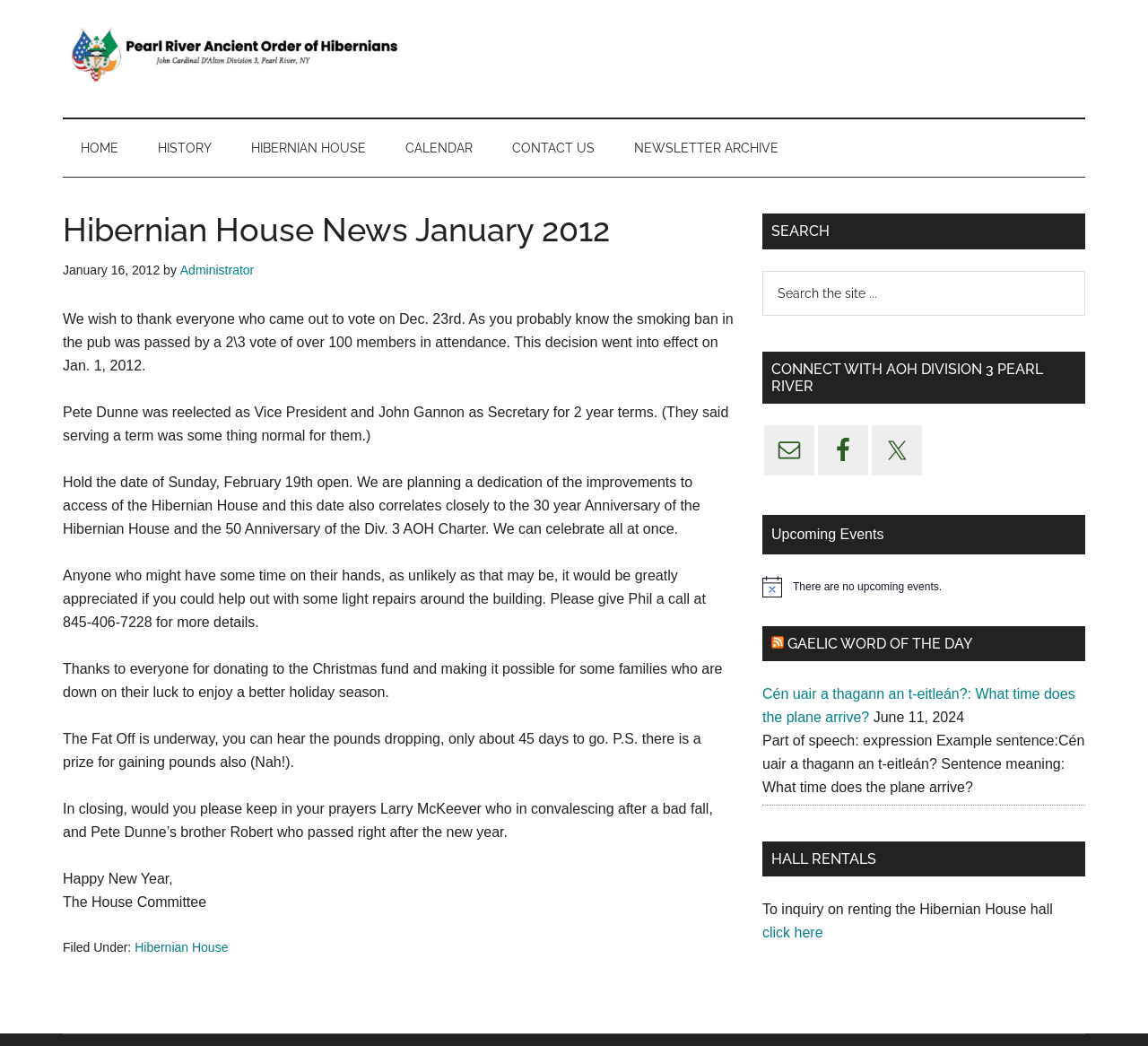What is the name of the organization?
Please look at the screenshot and answer in one word or a short phrase.

Pearl River Ancient Order of Hibernians